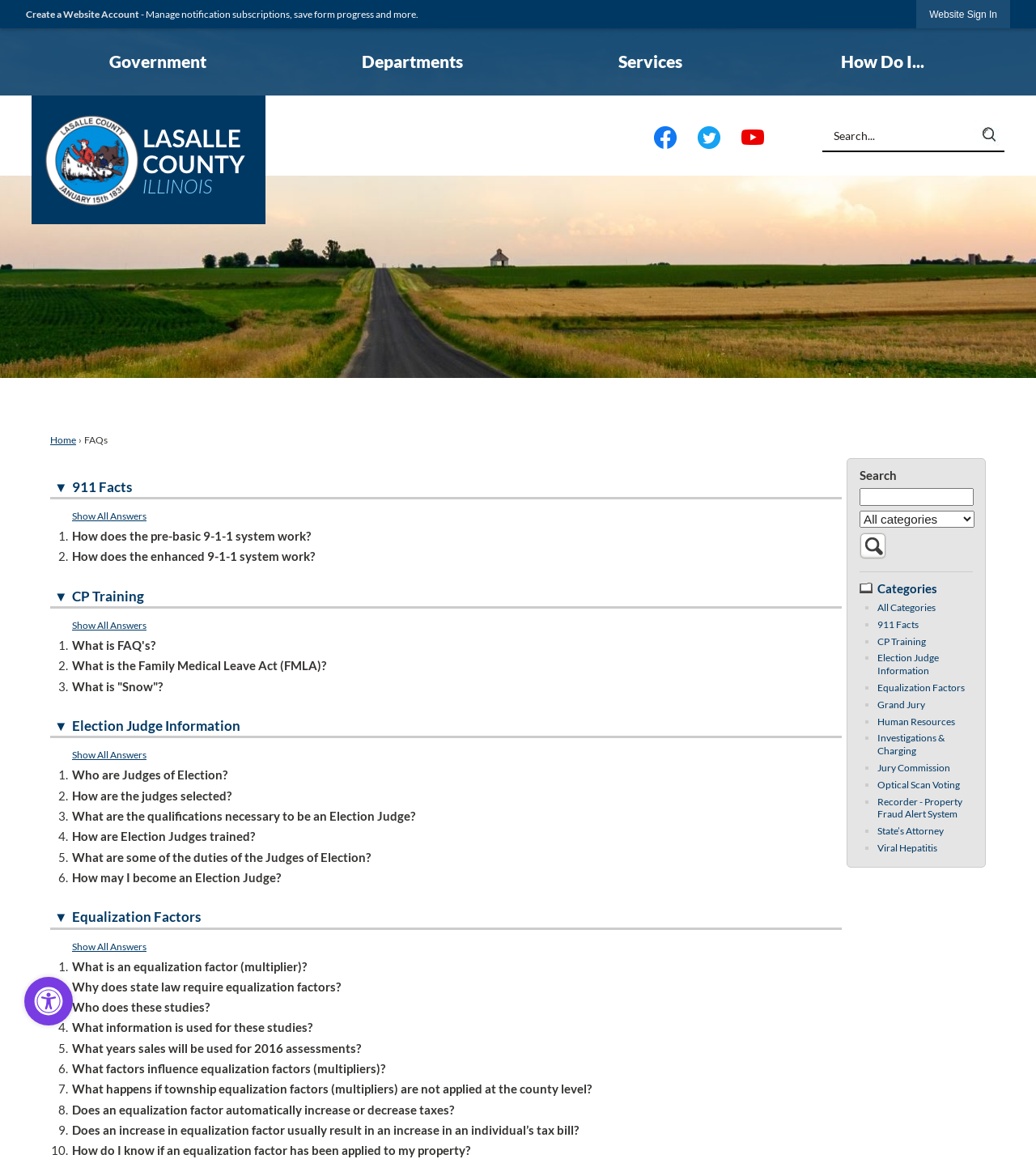Based on what you see in the screenshot, provide a thorough answer to this question: What is the purpose of creating a website account?

Based on the webpage, creating a website account allows users to manage notification subscriptions, save form progress, and more, as indicated by the static text next to the 'Create a Website Account' button.